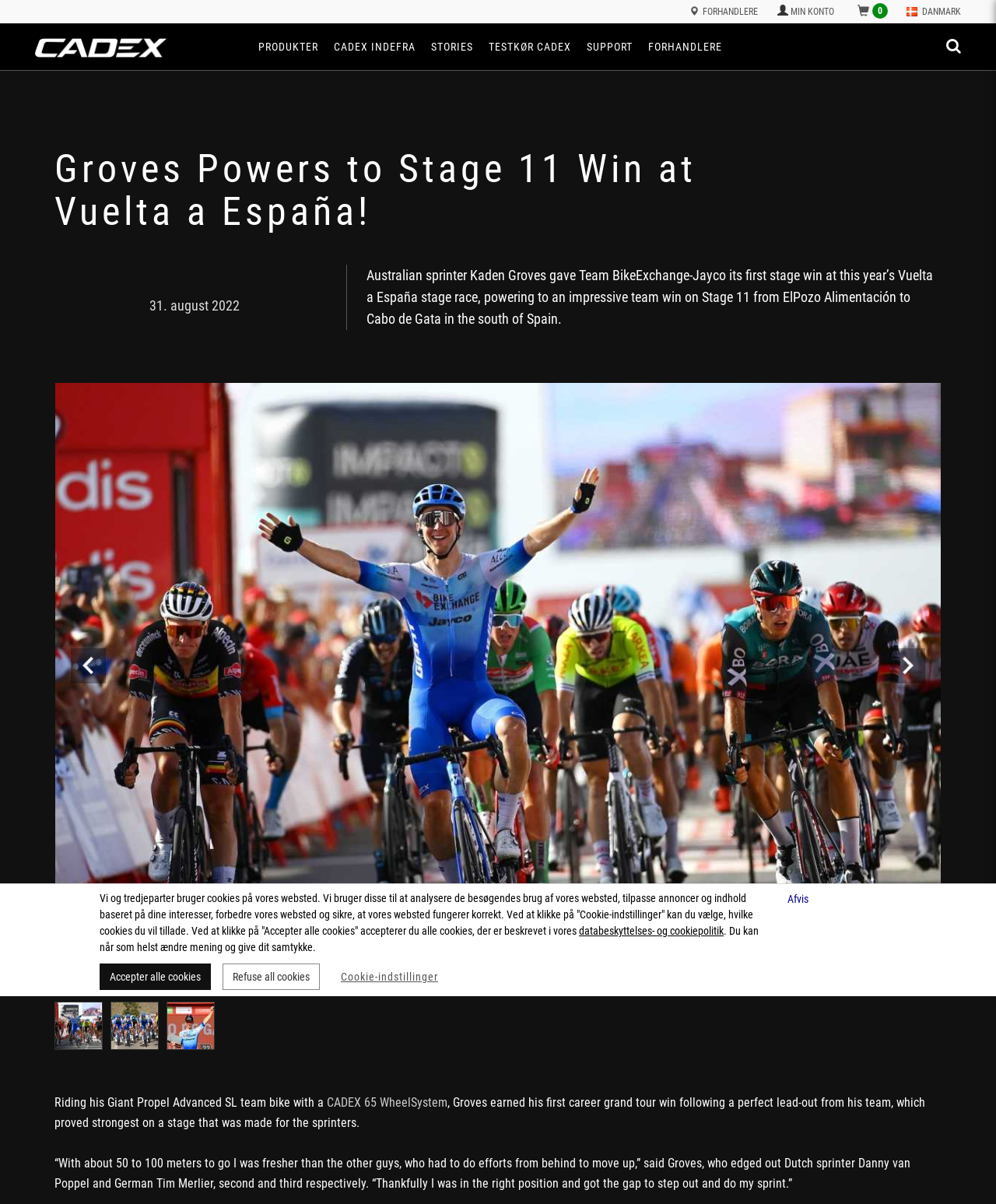Show the bounding box coordinates for the HTML element described as: "Accepter alle cookies".

[0.1, 0.8, 0.212, 0.822]